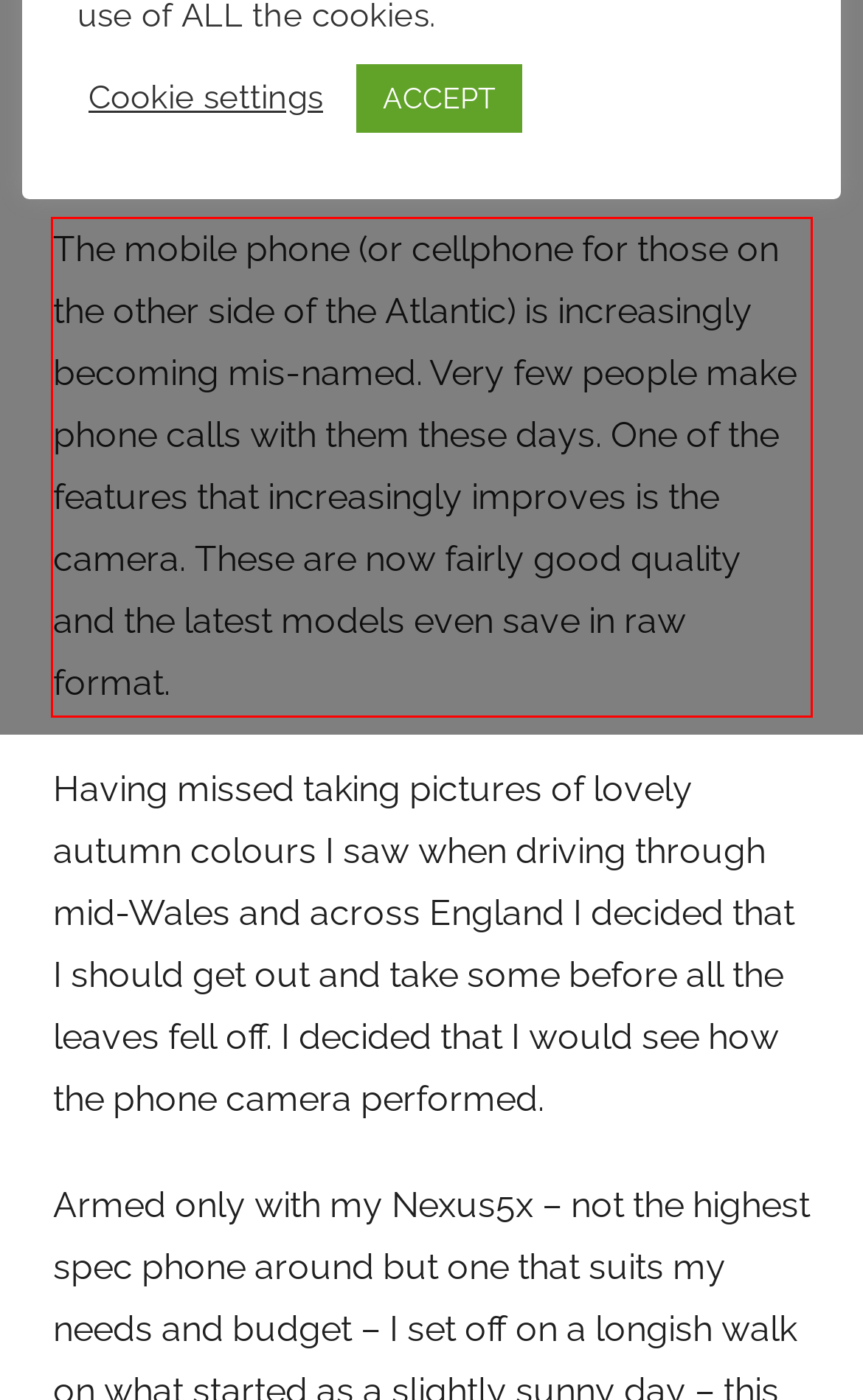You have a screenshot of a webpage with a red bounding box. Use OCR to generate the text contained within this red rectangle.

The mobile phone (or cellphone for those on the other side of the Atlantic) is increasingly becoming mis-named. Very few people make phone calls with them these days. One of the features that increasingly improves is the camera. These are now fairly good quality and the latest models even save in raw format.